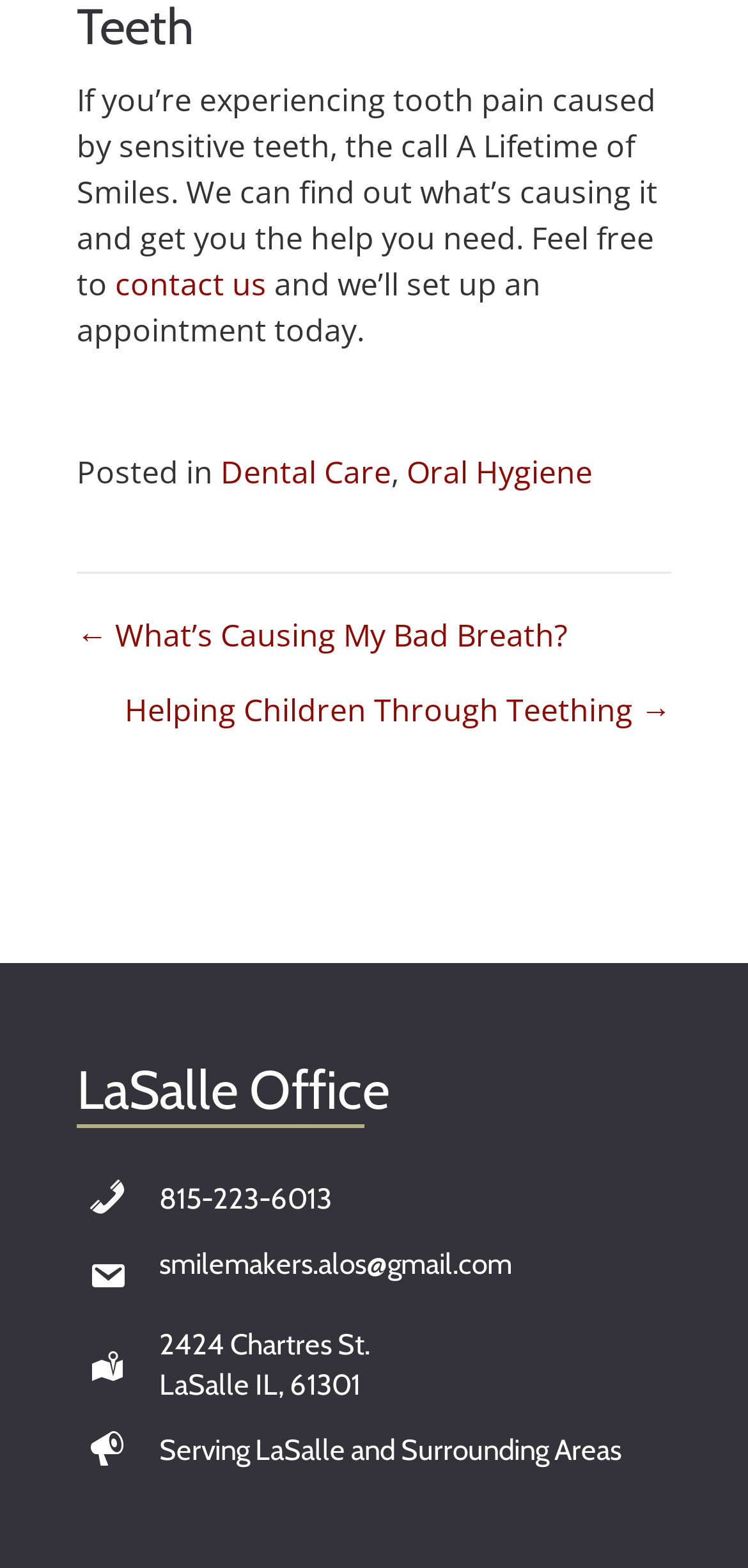Find the bounding box coordinates of the area to click in order to follow the instruction: "view posts".

[0.103, 0.39, 0.897, 0.467]